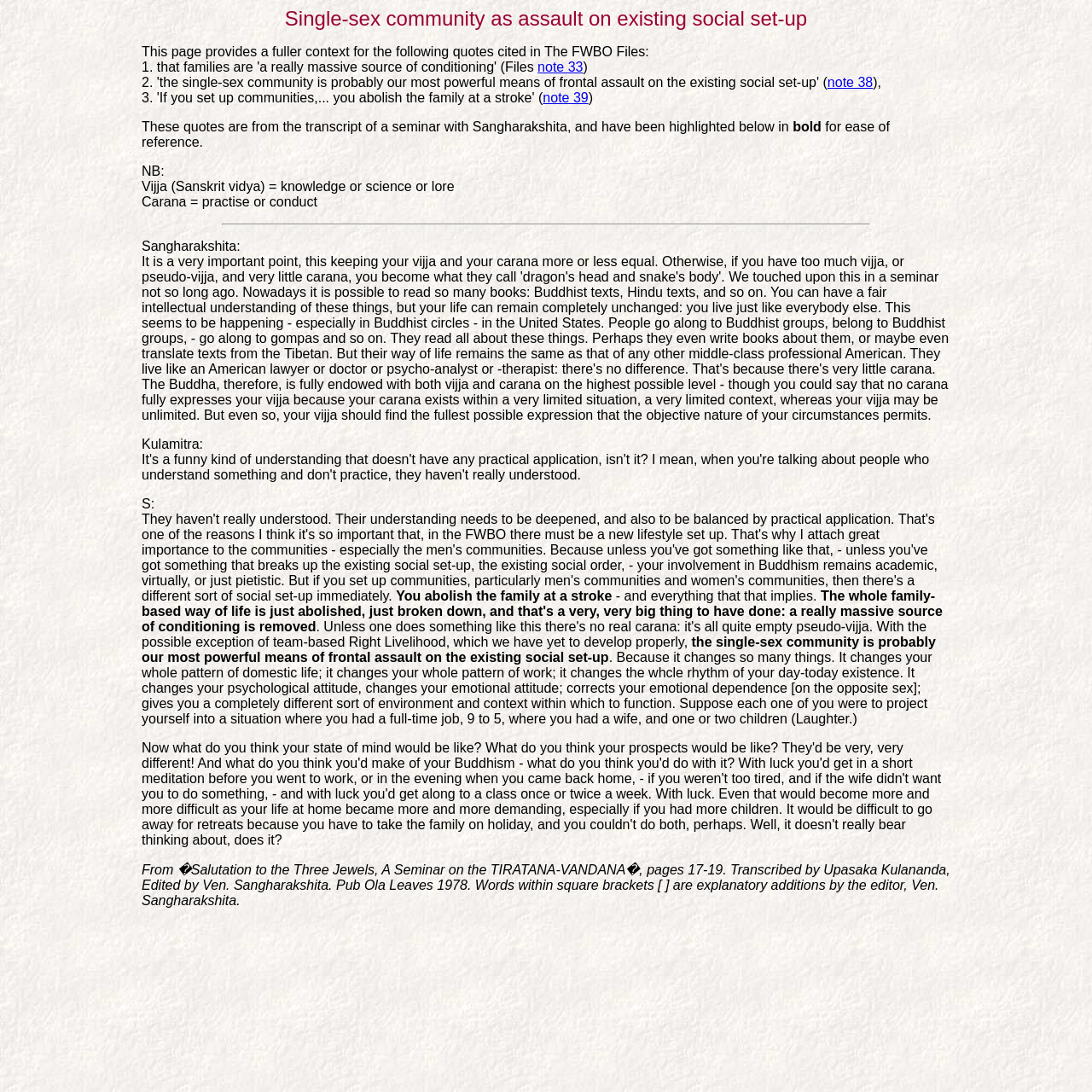What is the relationship between vijja and carana?
Using the image, elaborate on the answer with as much detail as possible.

The text explains that vijja refers to knowledge or science, while carana refers to practice or conduct, and that both are important for a balanced understanding.